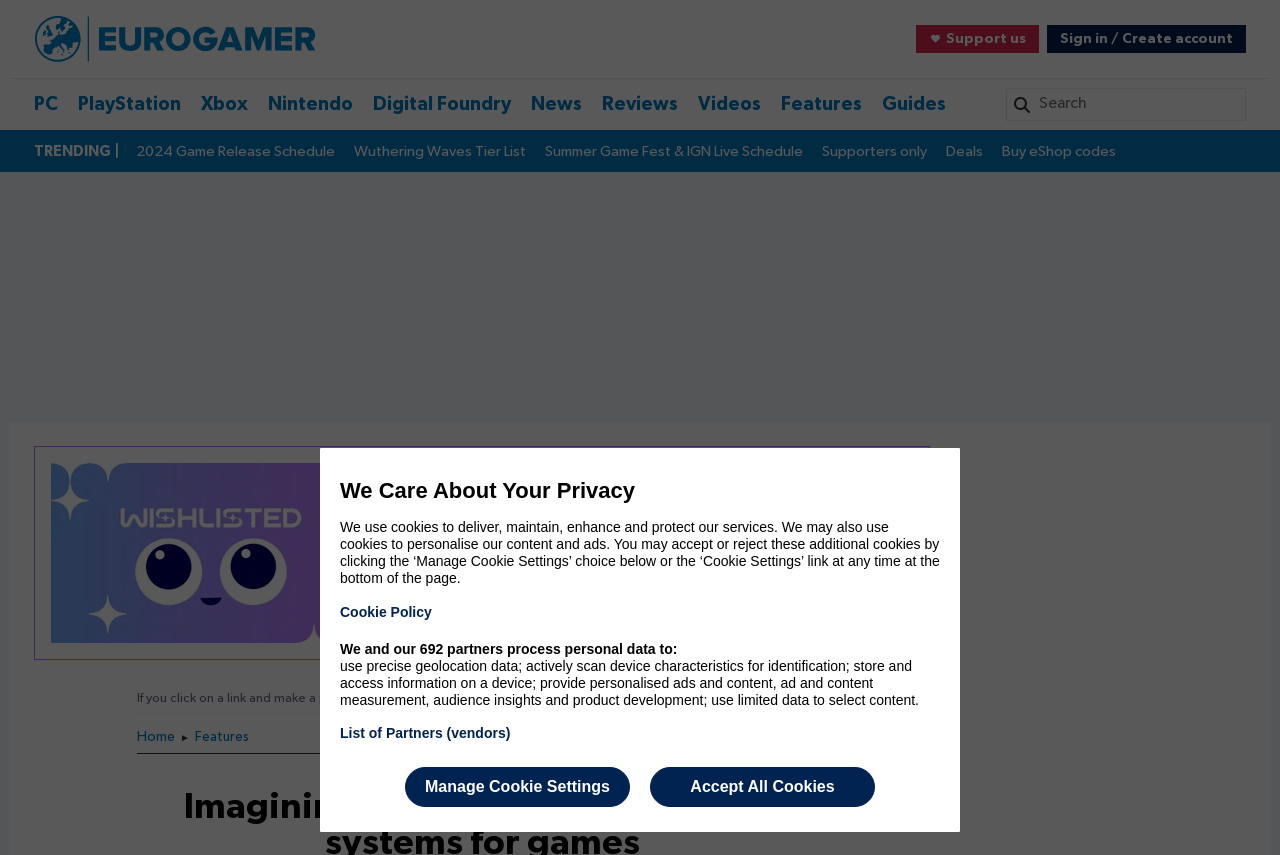Locate the bounding box coordinates of the area you need to click to fulfill this instruction: 'Visit Eurogamer.net'. The coordinates must be in the form of four float numbers ranging from 0 to 1: [left, top, right, bottom].

[0.027, 0.019, 0.247, 0.073]